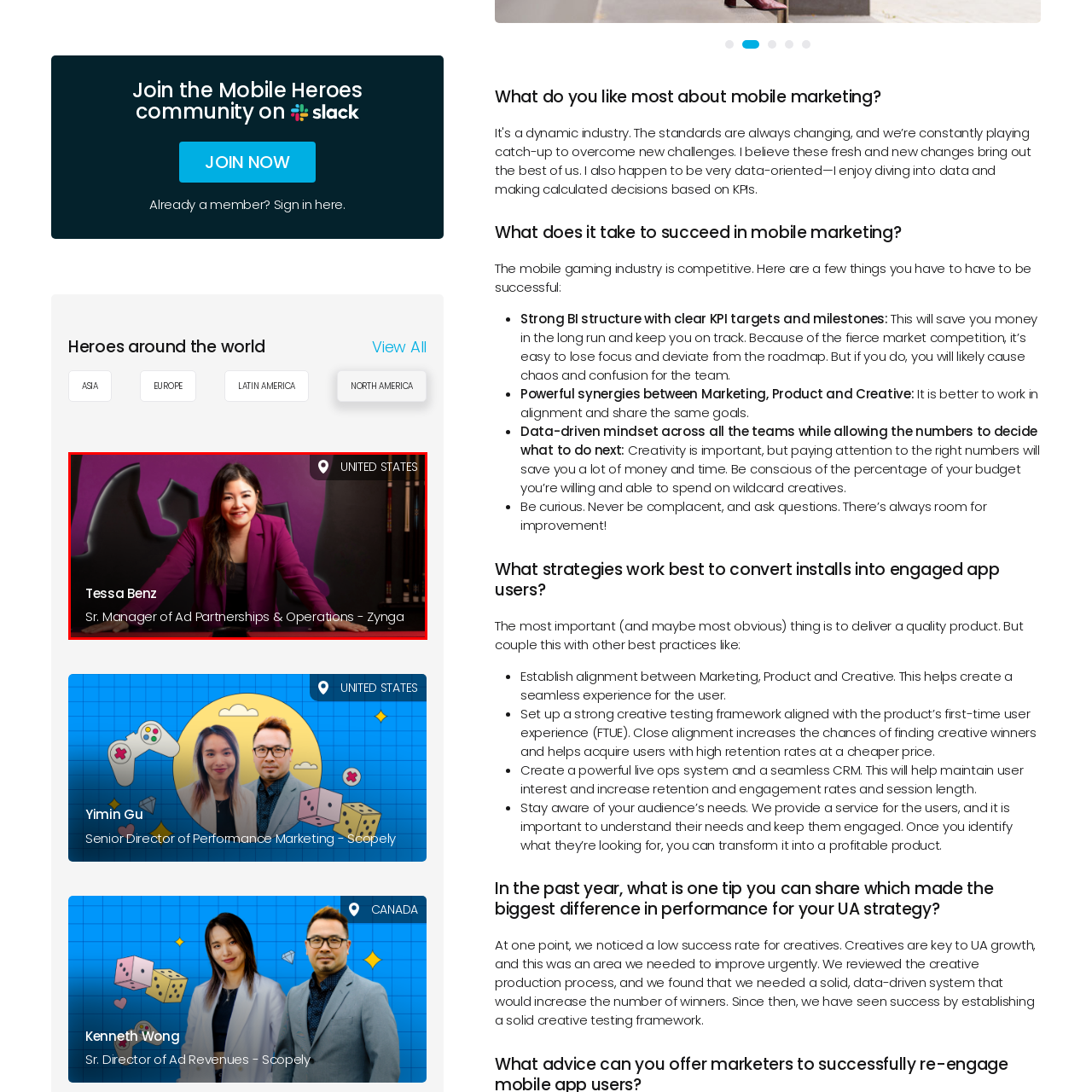Analyze the image highlighted by the red bounding box and give a one-word or phrase answer to the query: Where is Tessa Benz located?

United States